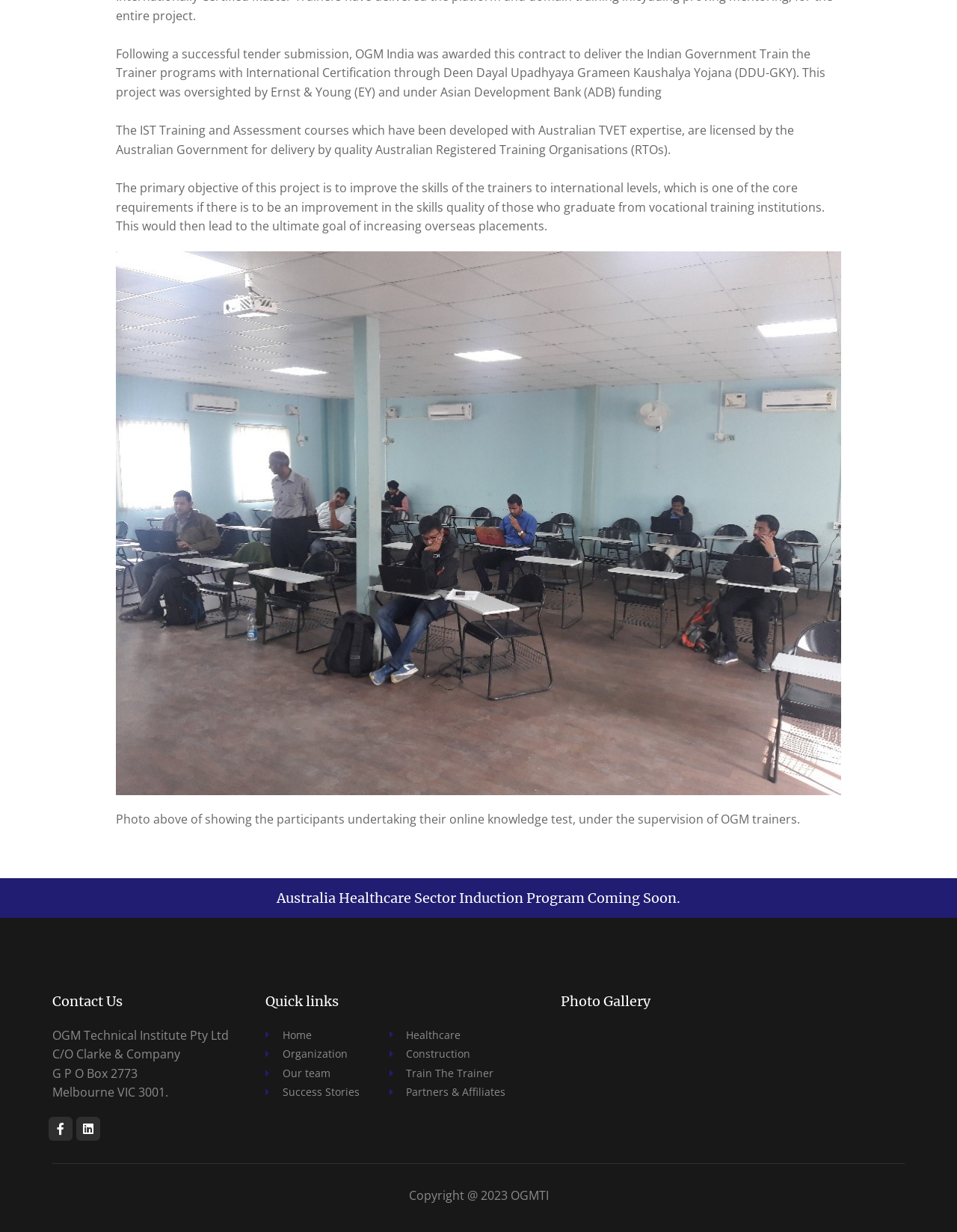Kindly determine the bounding box coordinates of the area that needs to be clicked to fulfill this instruction: "Click on the 'Home' link".

[0.277, 0.832, 0.375, 0.848]